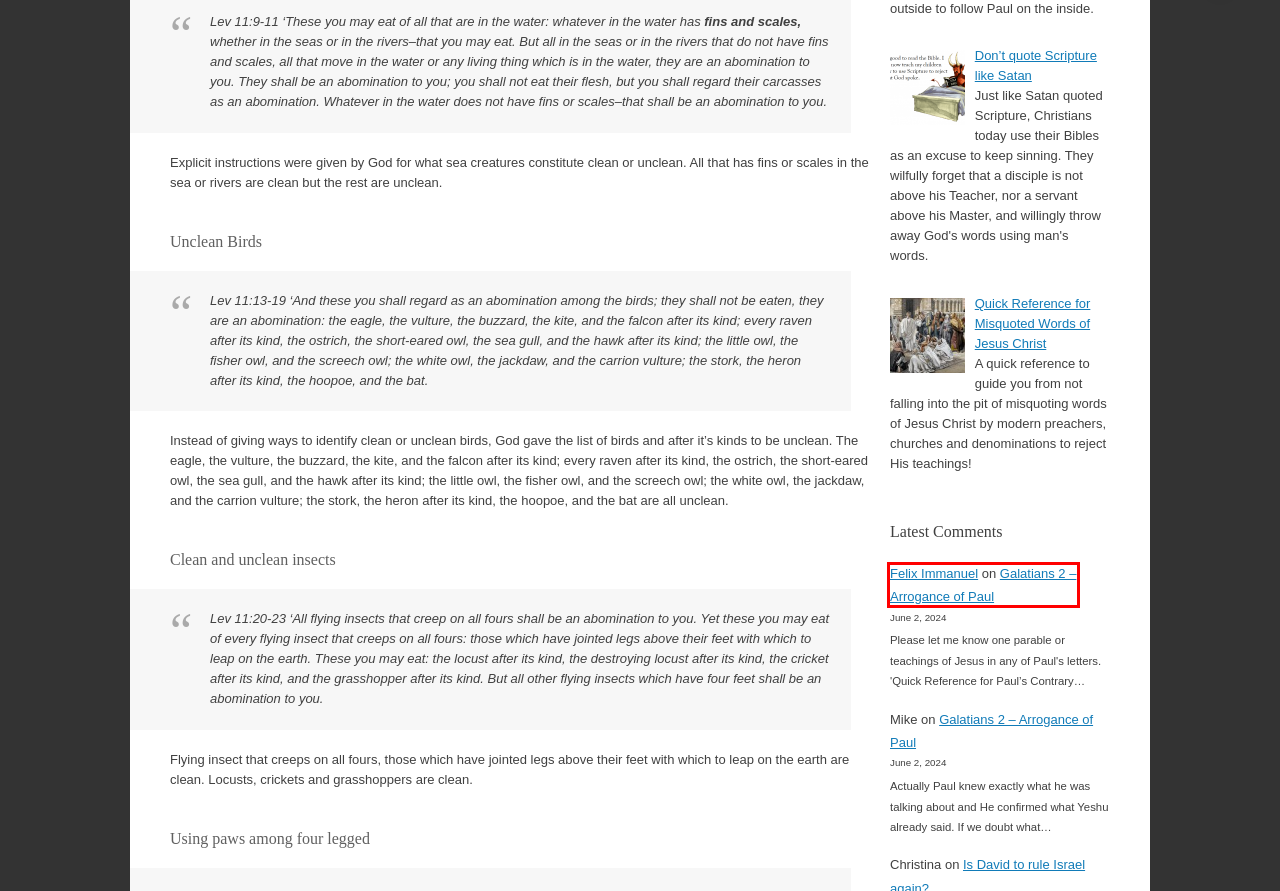You are presented with a screenshot of a webpage containing a red bounding box around a particular UI element. Select the best webpage description that matches the new webpage after clicking the element within the bounding box. Here are the candidates:
A. Galatians 2 – Arrogance of Paul
B. Quick Reference for Misquoted Words of Jesus Christ
C. Contact | Trumpet Call
D. Don’t quote Scripture like Satan
E. Why Jesus did not call Him good?
F. Parables Of Jesus Christ | Trumpet Call
G. The 400 Year Prophecy Mystery Explained
H. How to be sinless?

A